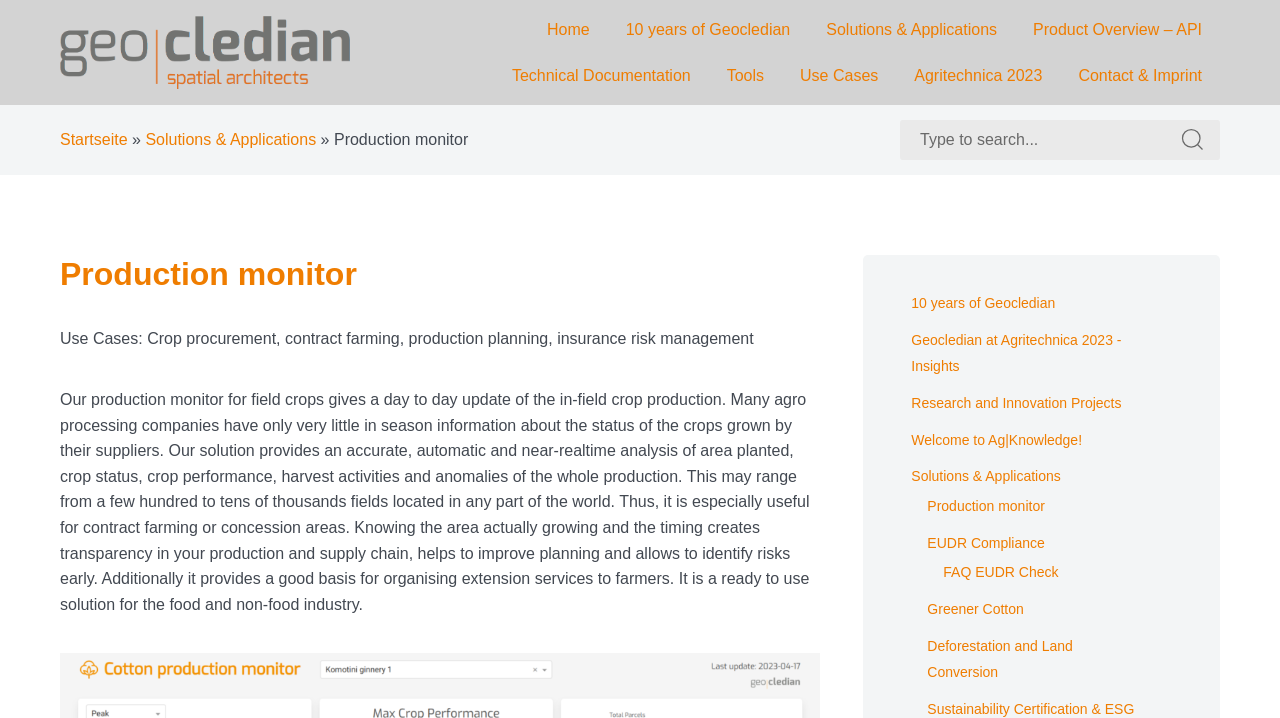Based on the image, provide a detailed and complete answer to the question: 
What type of crops can be monitored?

The webpage mentions that the production monitor can be used to monitor field crops such as sugarcane, cotton, and tomatoes, indicating that it is designed for monitoring crops grown in fields.